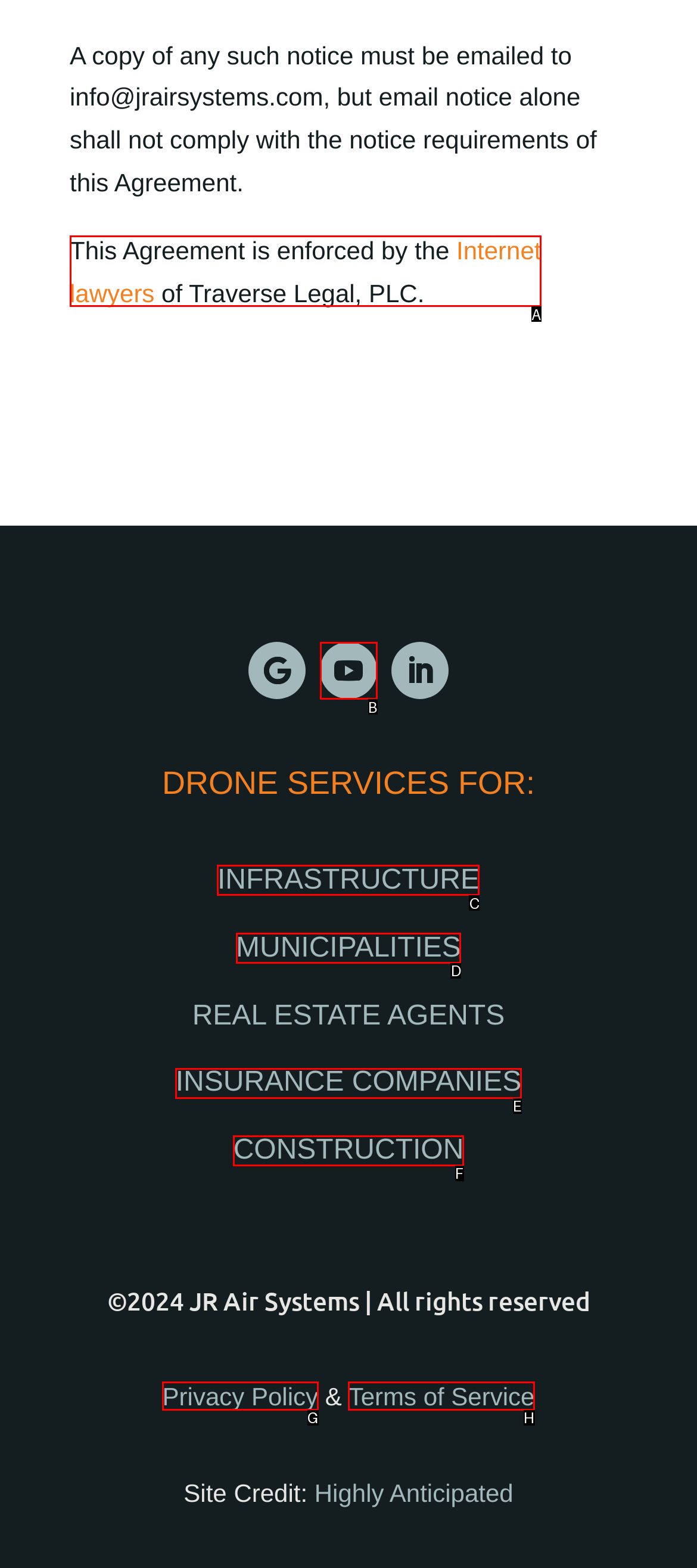With the provided description: Internet lawyers, select the most suitable HTML element. Respond with the letter of the selected option.

A